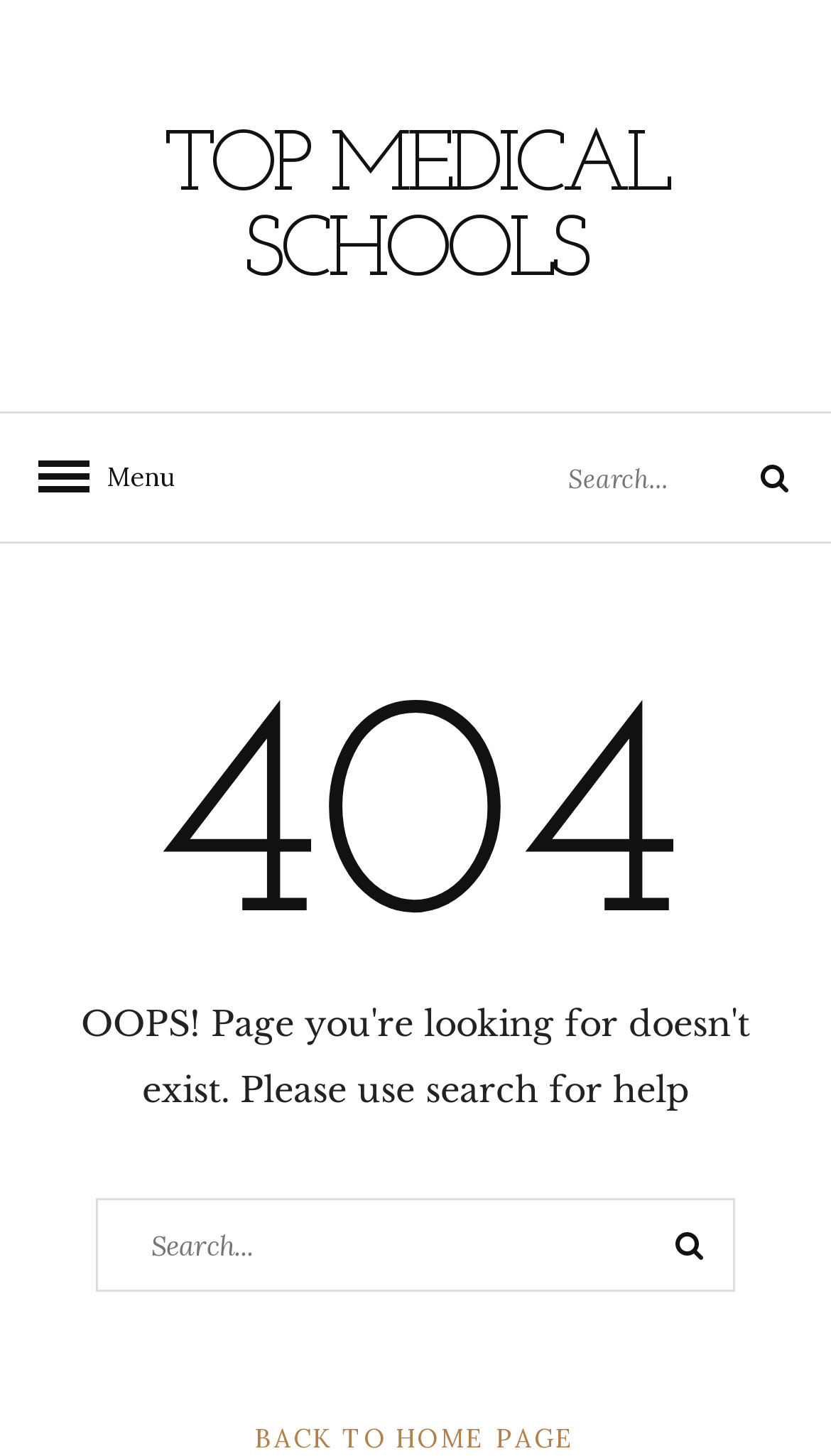Given the description: "Environmental and Social Impact", determine the bounding box coordinates of the UI element. The coordinates should be formatted as four float numbers between 0 and 1, [left, top, right, bottom].

None